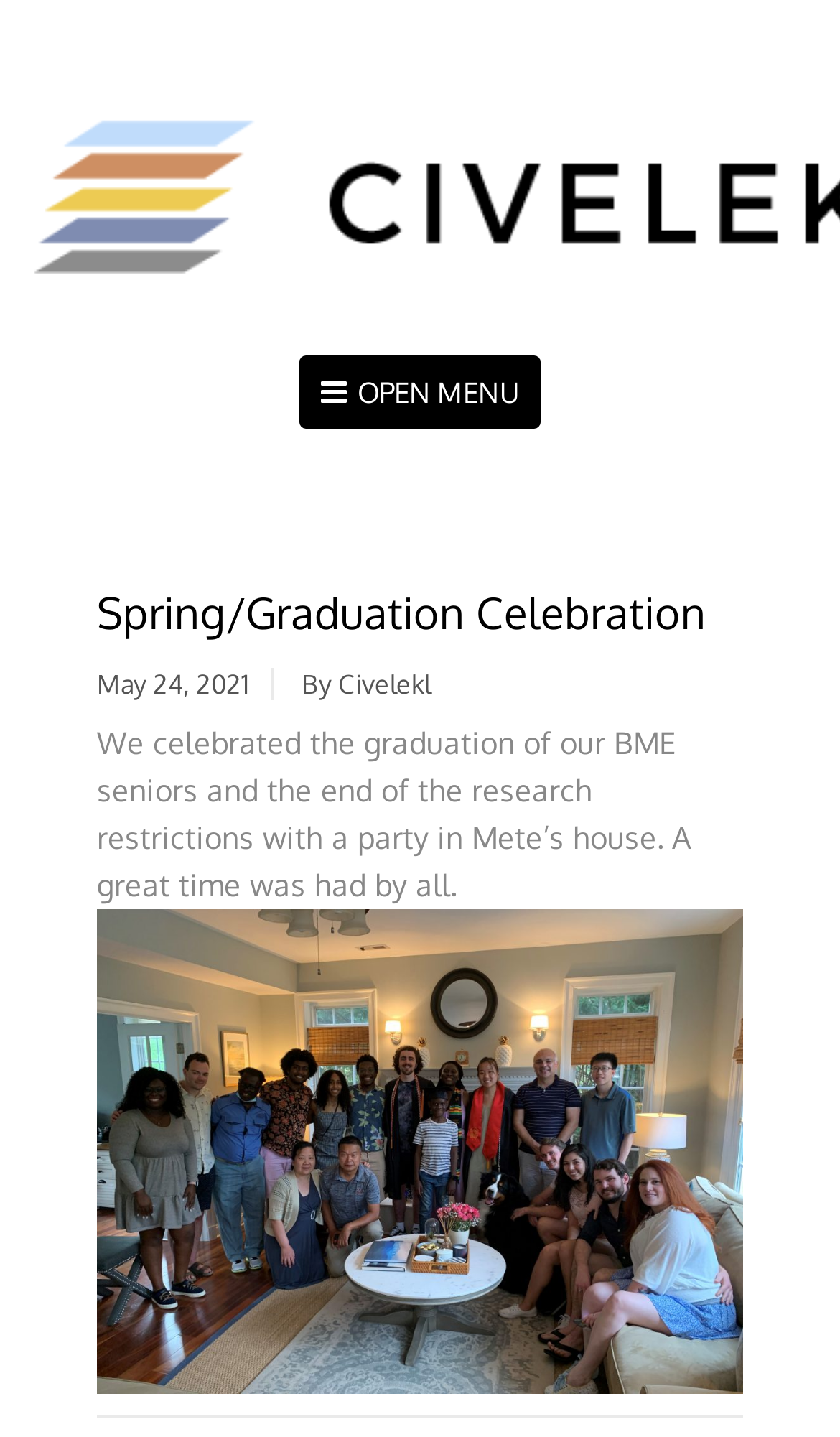What is the name of the lab?
Give a detailed response to the question by analyzing the screenshot.

The name of the lab can be found in the top-left corner of the webpage, where it says 'Civelek Lab' as a link.